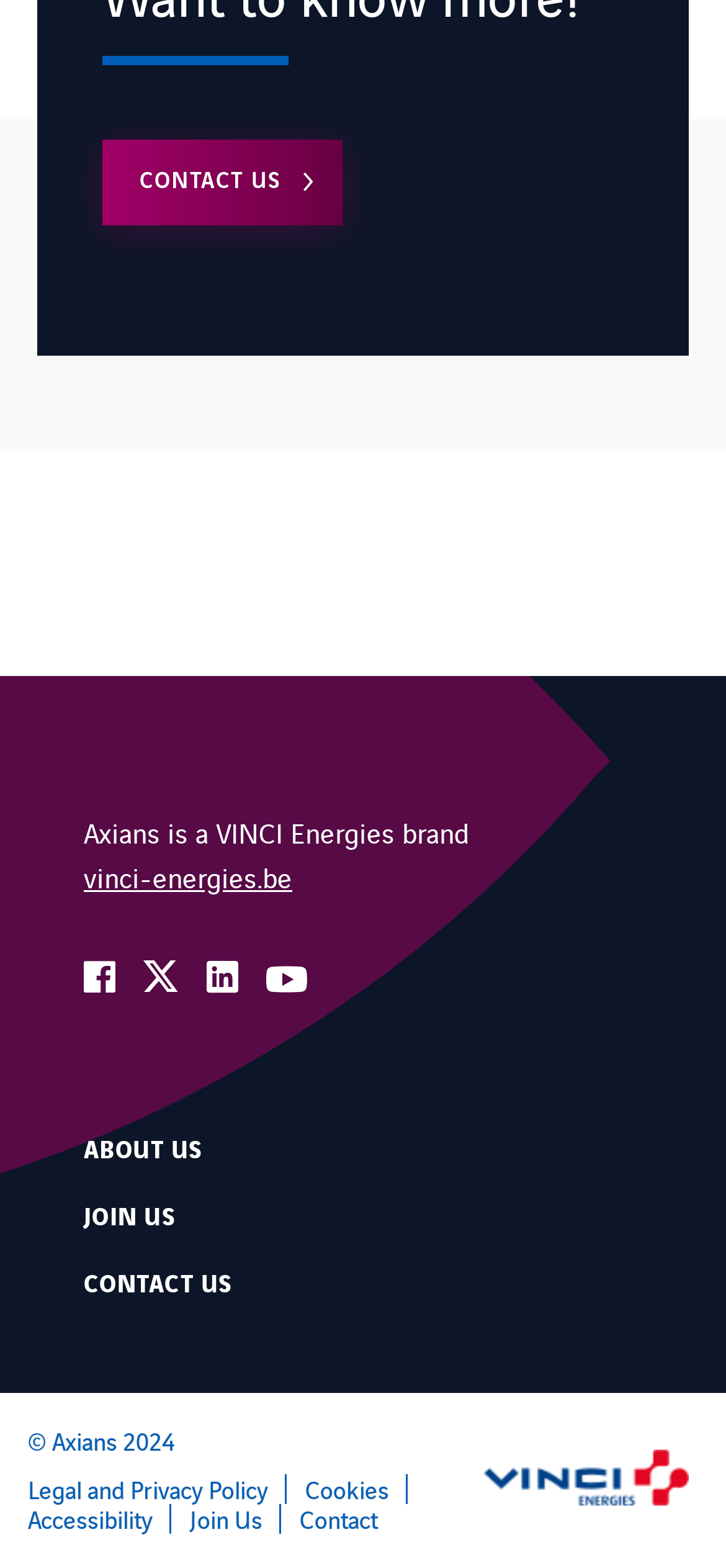How many social media links are there?
Provide a detailed and extensive answer to the question.

There are four social media links on the webpage, represented by the icons '', '', '', and ''.